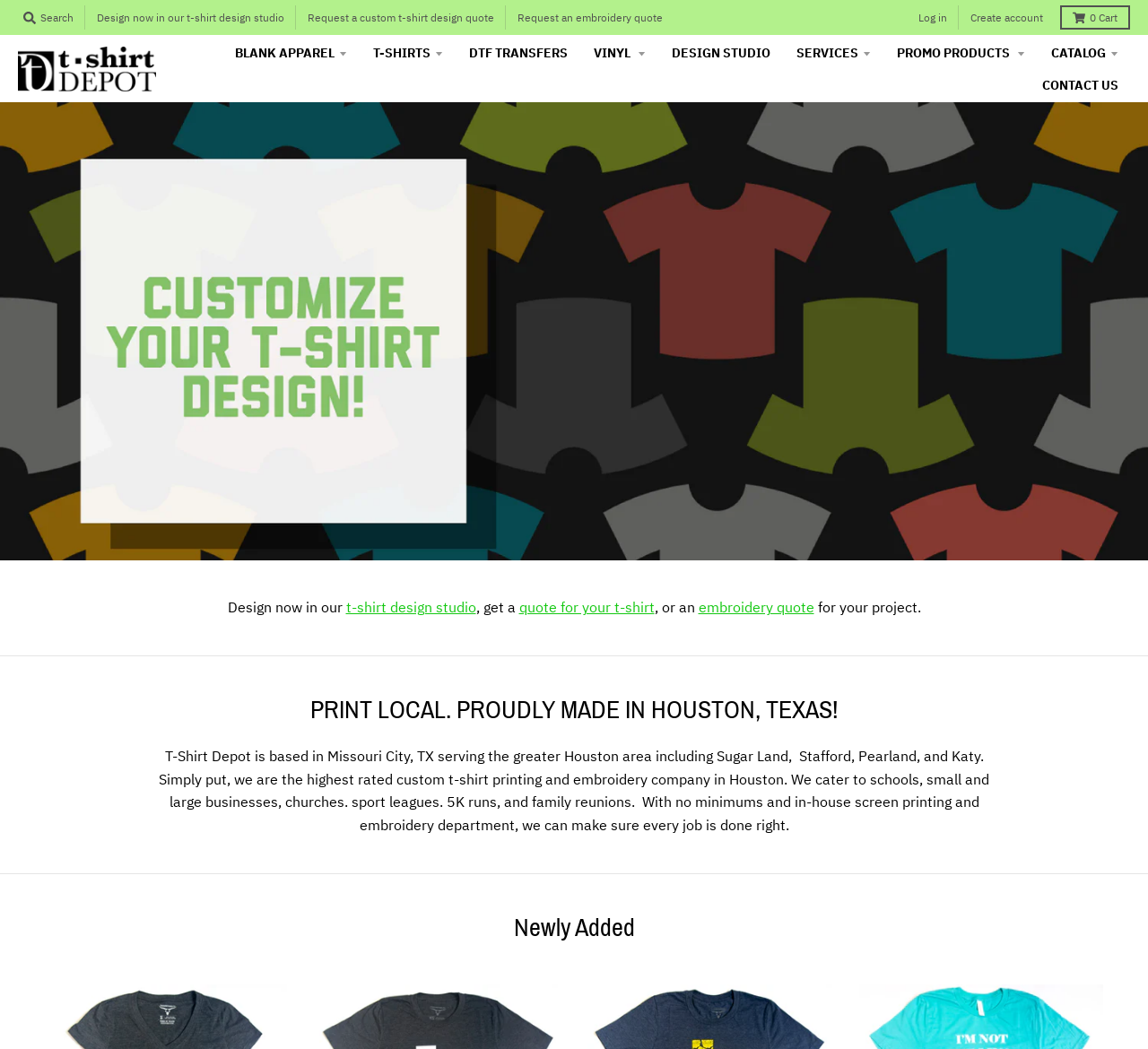Please identify the bounding box coordinates of the element I should click to complete this instruction: 'Submit the form'. The coordinates should be given as four float numbers between 0 and 1, like this: [left, top, right, bottom].

None